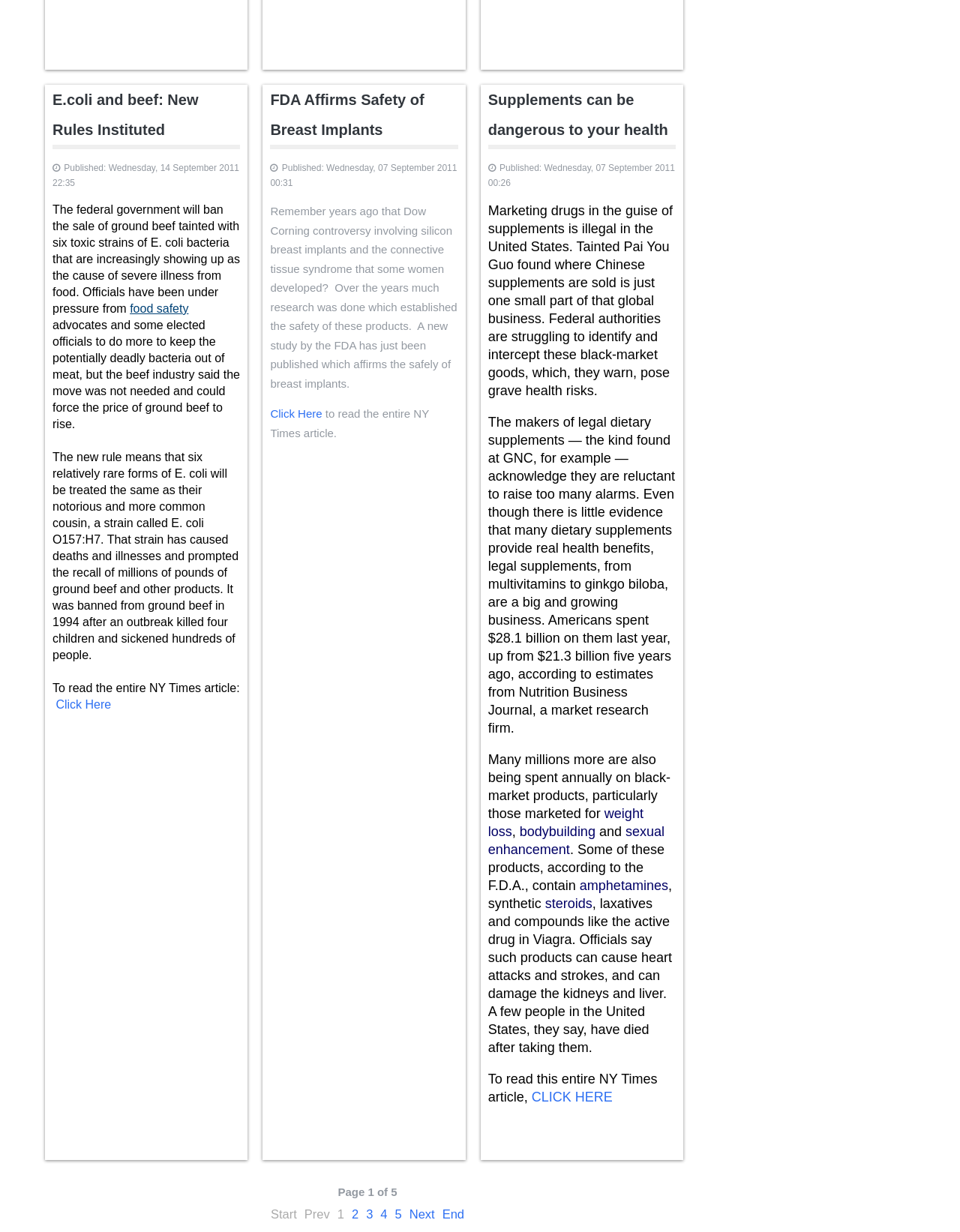Find the bounding box coordinates of the element I should click to carry out the following instruction: "Click on the link to read the entire NY Times article about FDA and breast implants".

[0.282, 0.33, 0.336, 0.341]